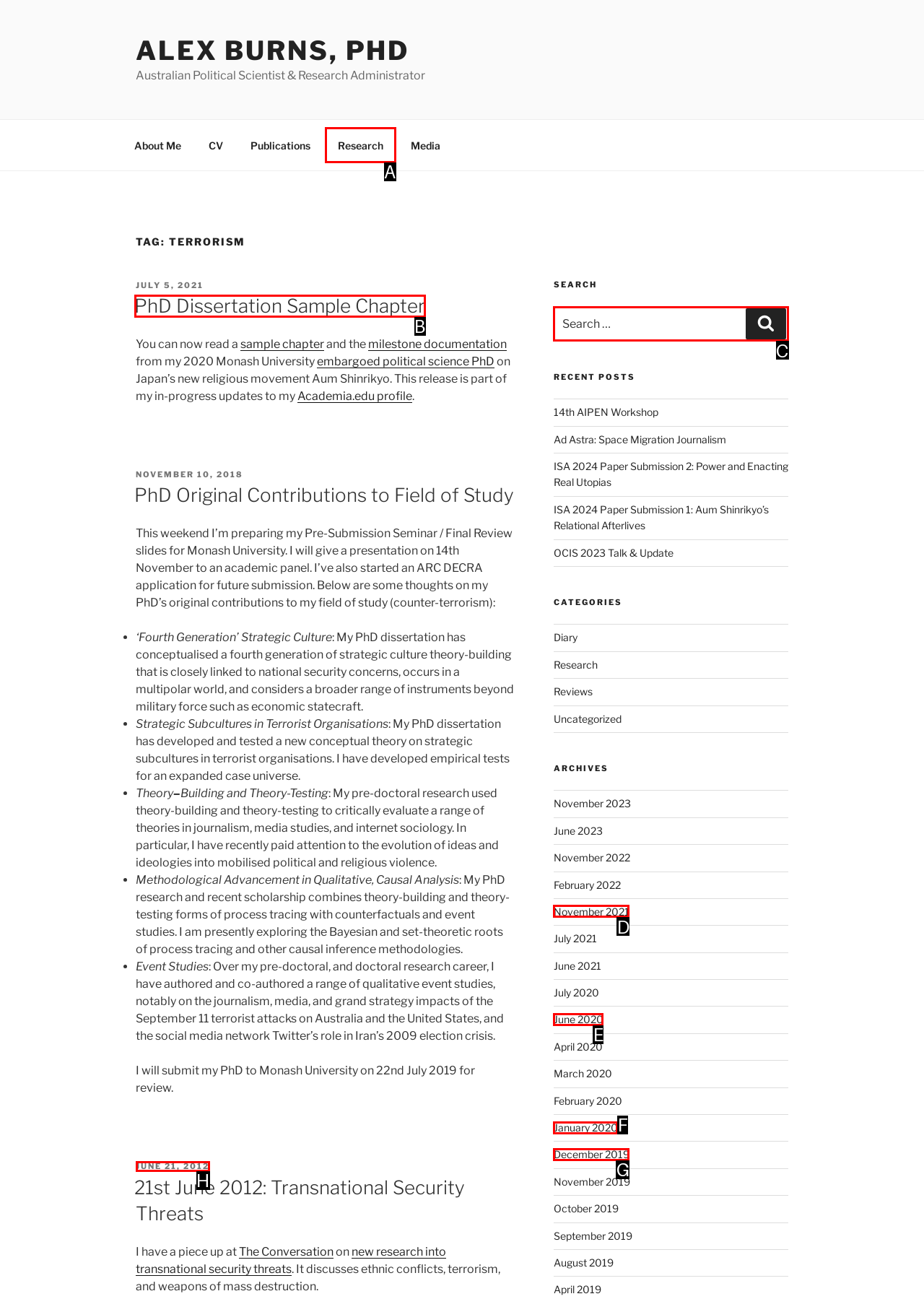Choose the letter that best represents the description: Research. Answer with the letter of the selected choice directly.

A